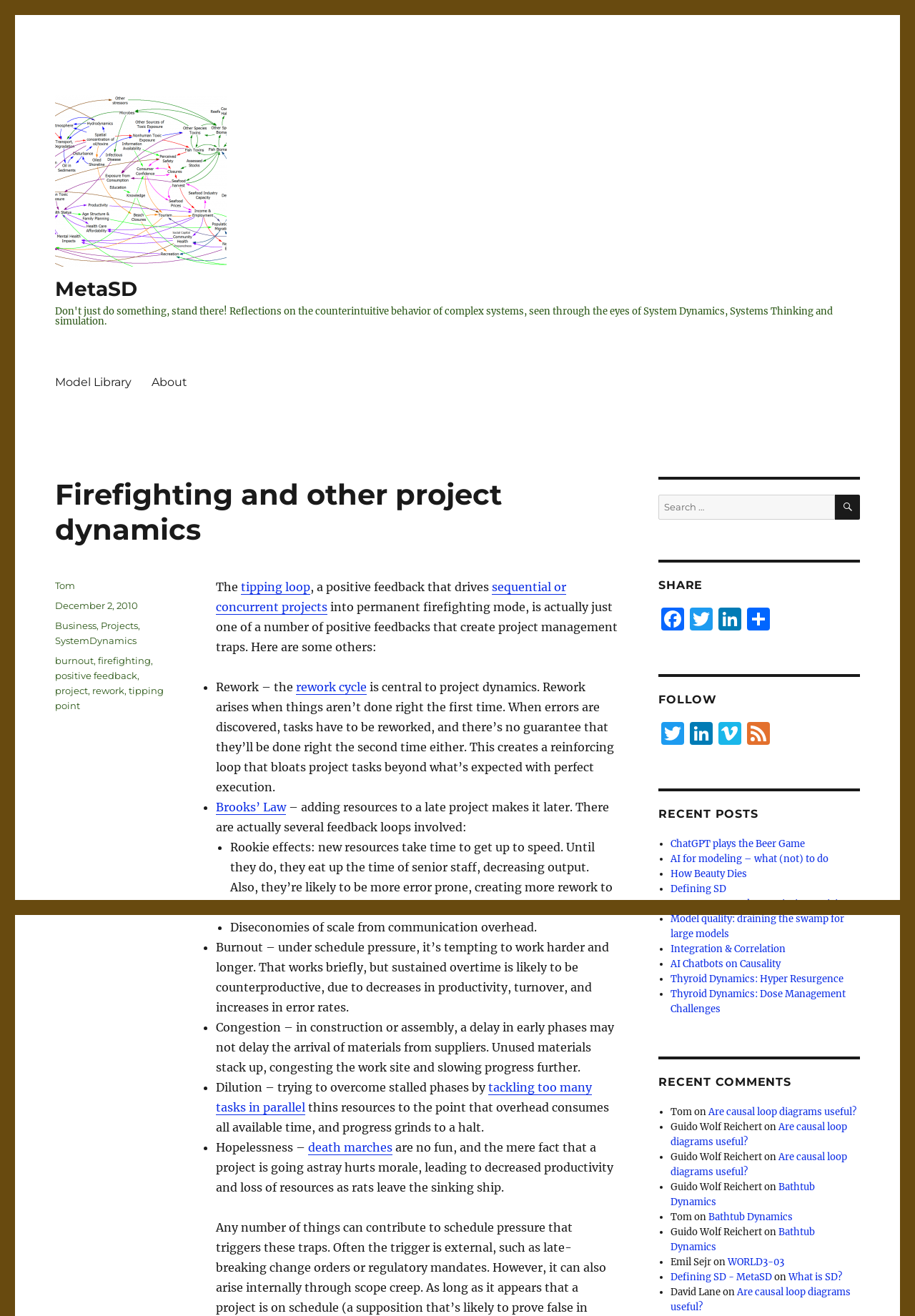Use a single word or phrase to respond to the question:
What is the title of the webpage?

Firefighting and other project dynamics